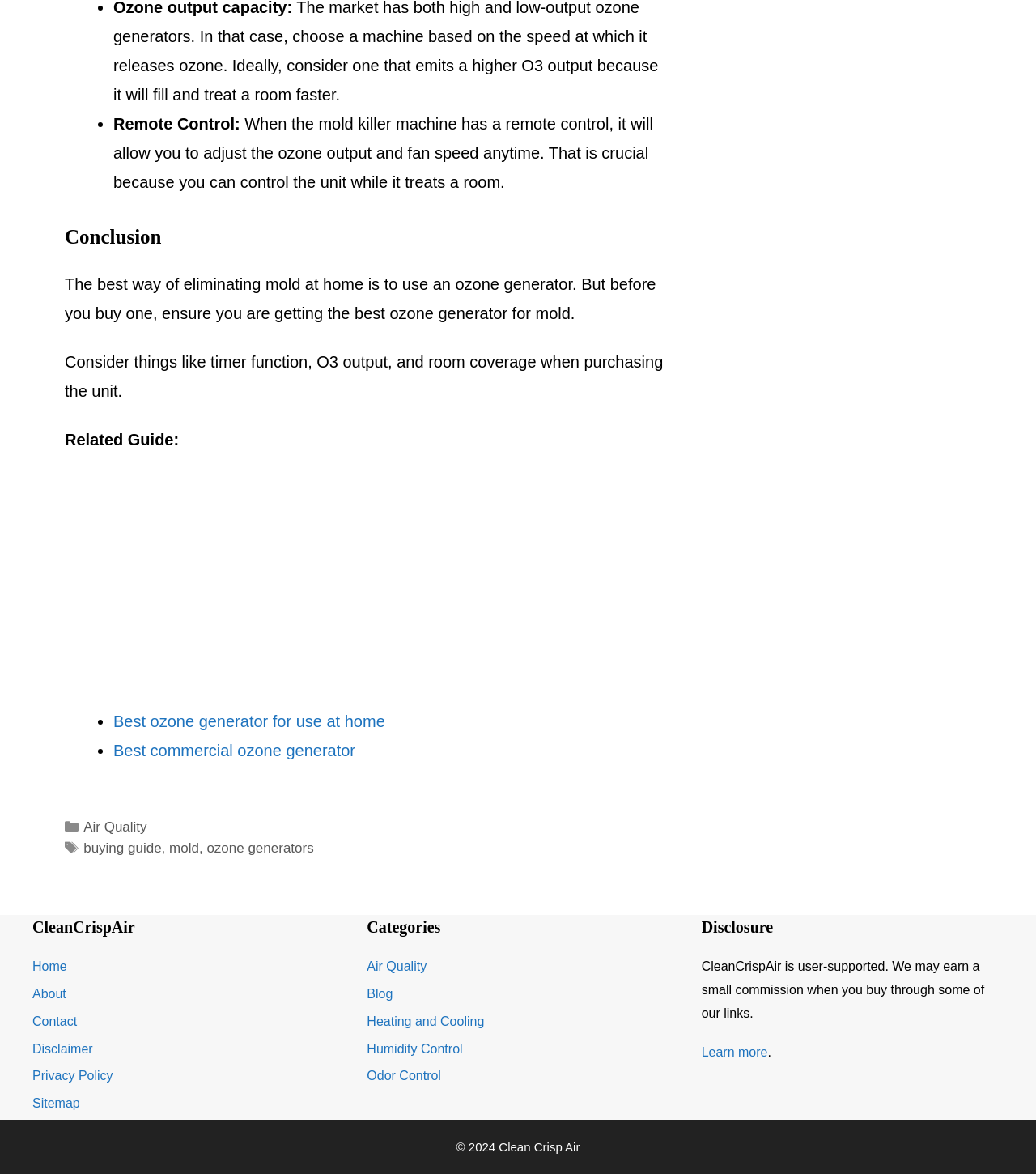Determine the bounding box coordinates for the area that needs to be clicked to fulfill this task: "Click on 'Best ozone generator for use at home'". The coordinates must be given as four float numbers between 0 and 1, i.e., [left, top, right, bottom].

[0.109, 0.607, 0.372, 0.622]